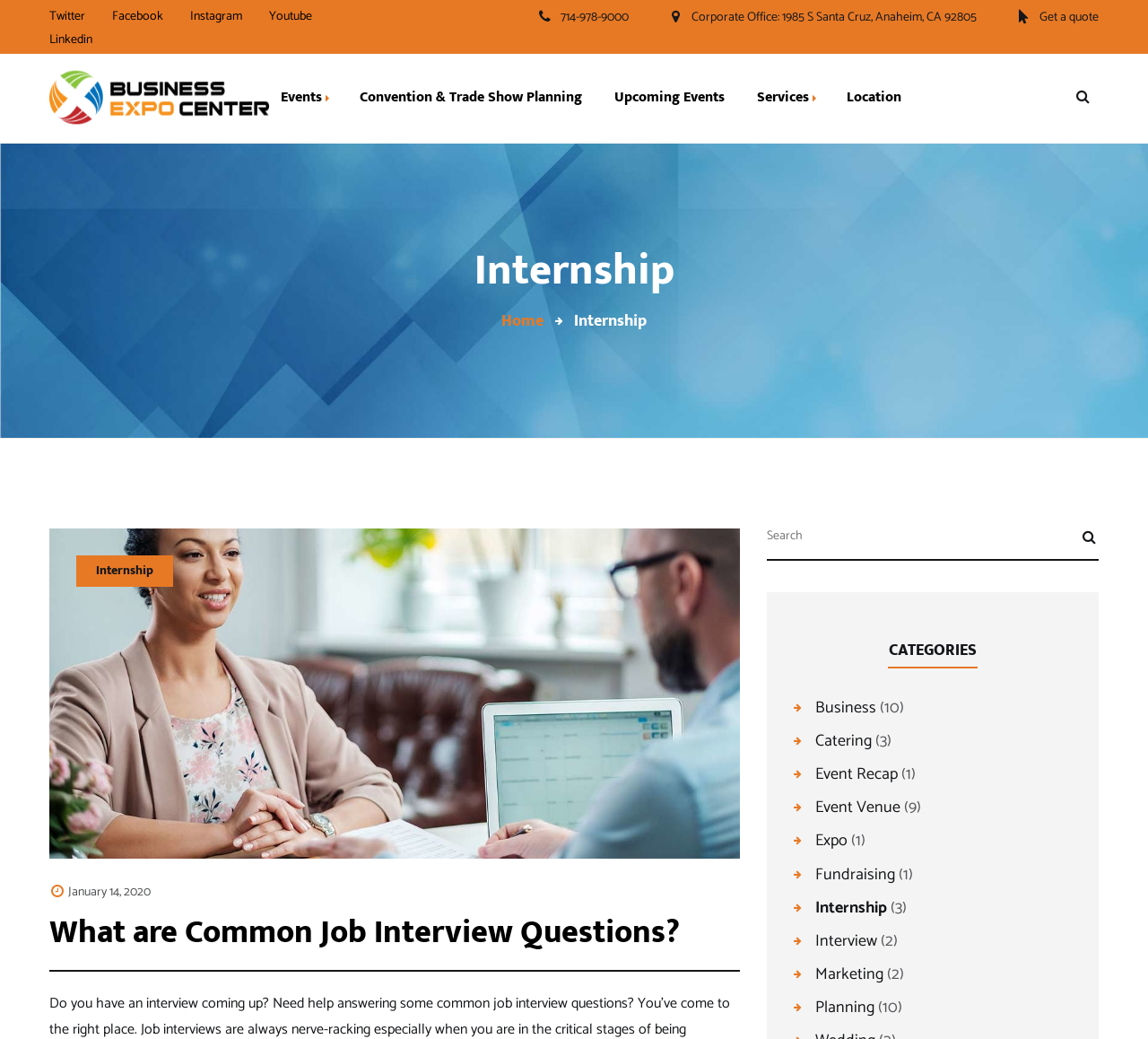Identify the bounding box coordinates necessary to click and complete the given instruction: "View Event Photos".

[0.18, 0.175, 0.359, 0.217]